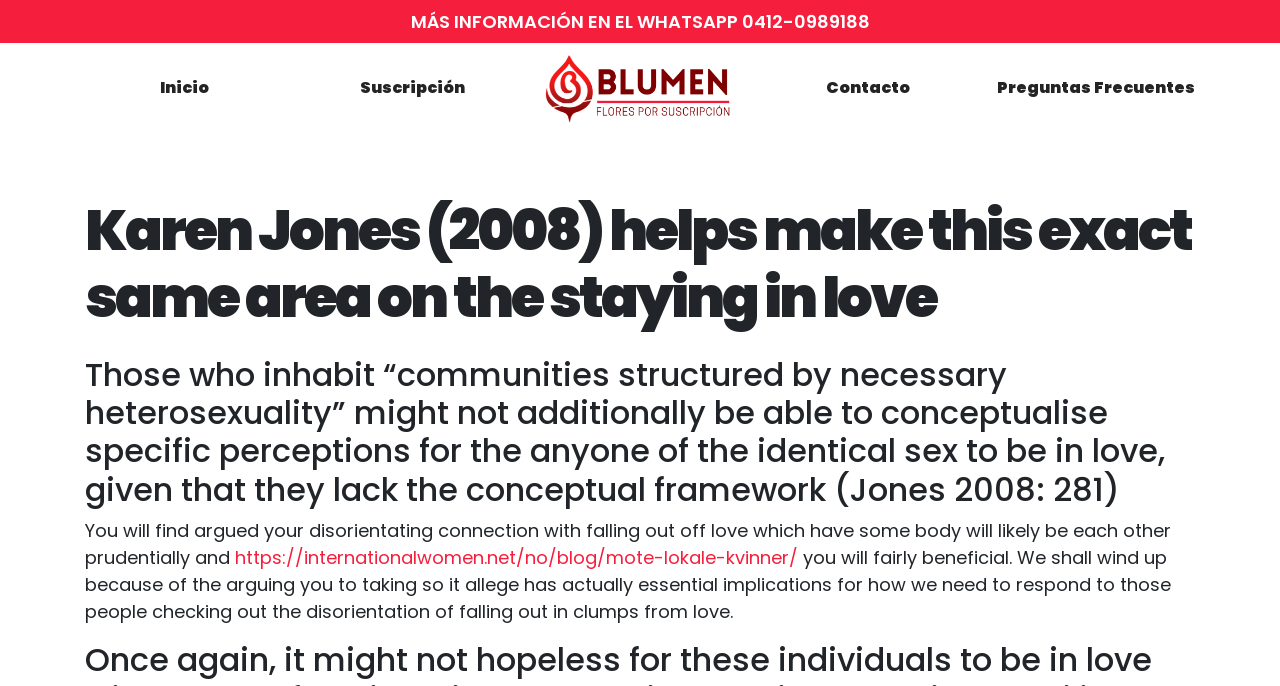What is the topic of the article?
Make sure to answer the question with a detailed and comprehensive explanation.

I inferred the topic of the article by reading the text in the heading and StaticText elements, which mention concepts related to falling out of love and relationships.